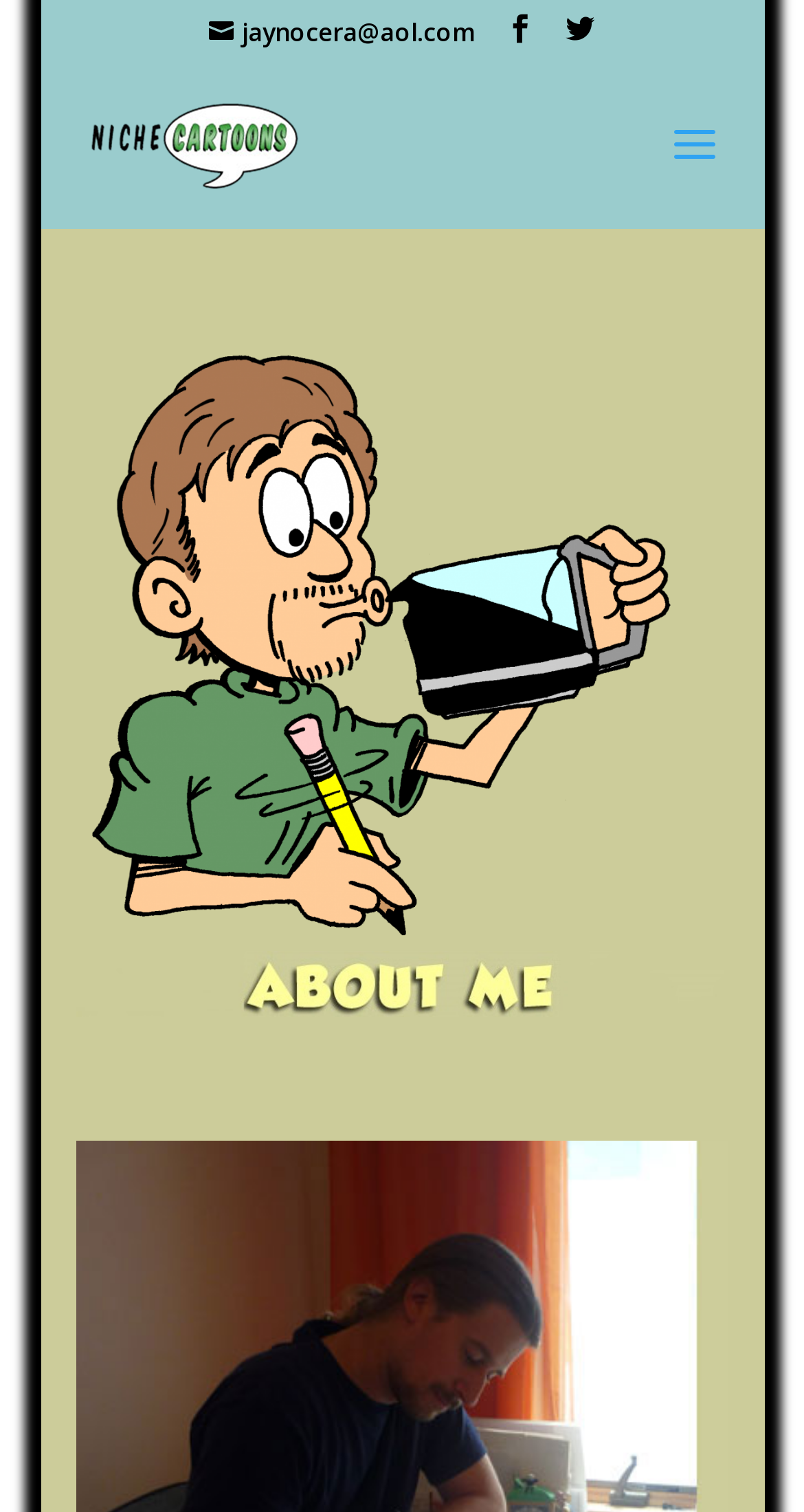Please analyze the image and give a detailed answer to the question:
How many social media links are available?

I counted the number of social media links by looking at the links with icons, which are '', '', and 'jaynocera@aol.com'. These links are likely to be social media links.